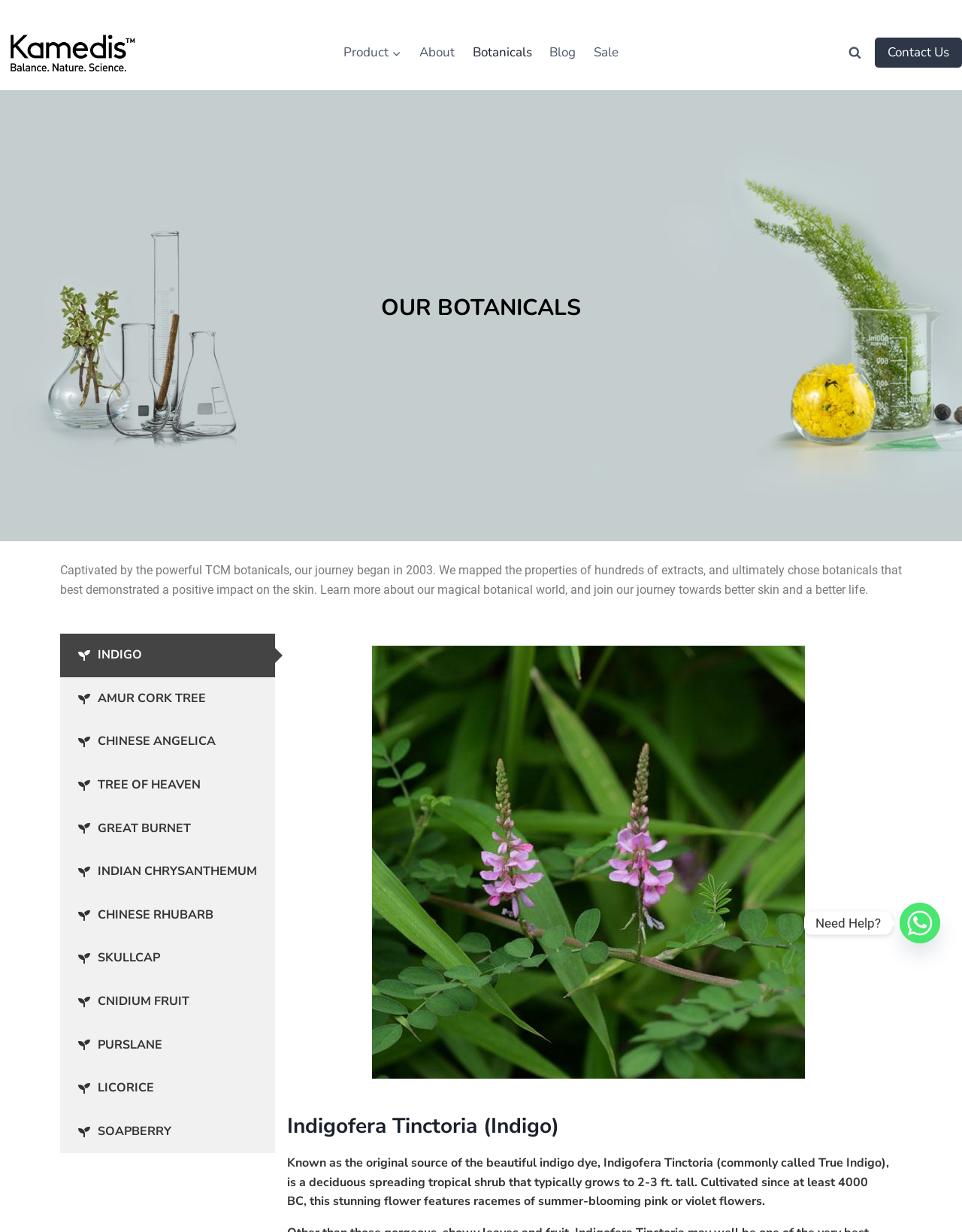Utilize the details in the image to give a detailed response to the question: What is the name of the company?

The name of the company can be found in the top-left corner of the webpage, where it says 'BOTANICALS - Kamedis Indonesia'. This is likely the company name and brand identity.